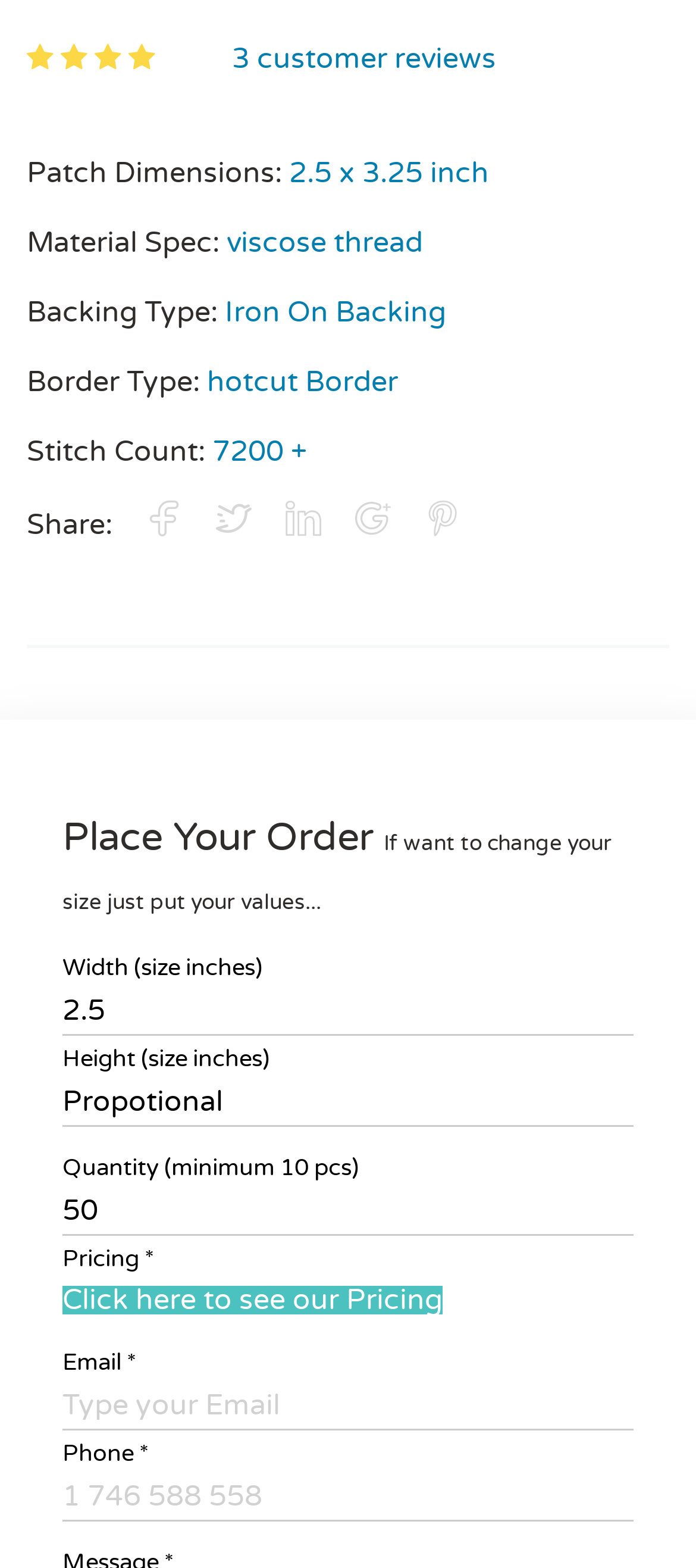Locate the bounding box coordinates of the region to be clicked to comply with the following instruction: "Click on the '3 customer reviews' link". The coordinates must be four float numbers between 0 and 1, in the form [left, top, right, bottom].

[0.333, 0.023, 0.713, 0.051]